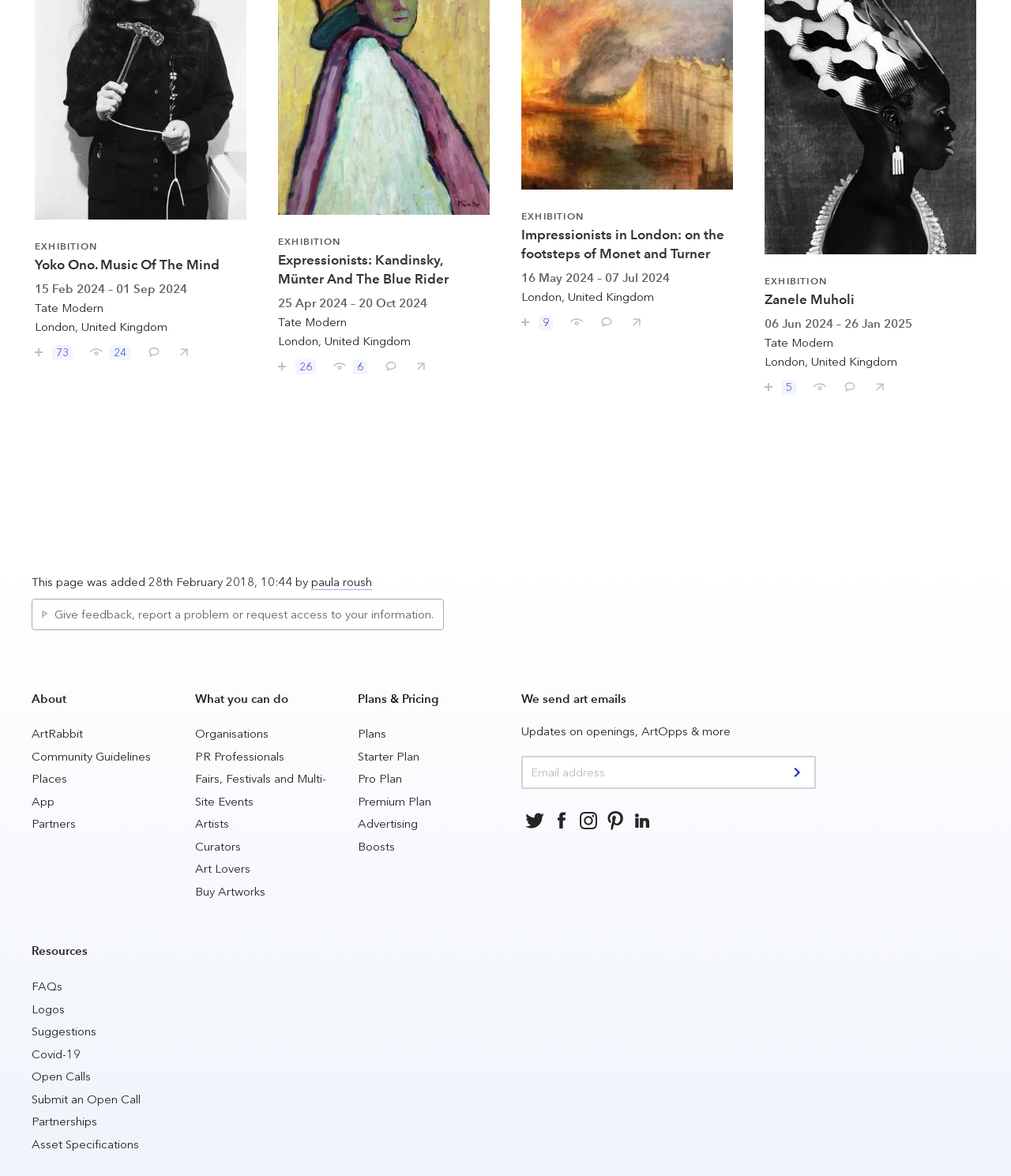What is the name of the person who added this page?
Look at the image and answer the question using a single word or phrase.

paula roush